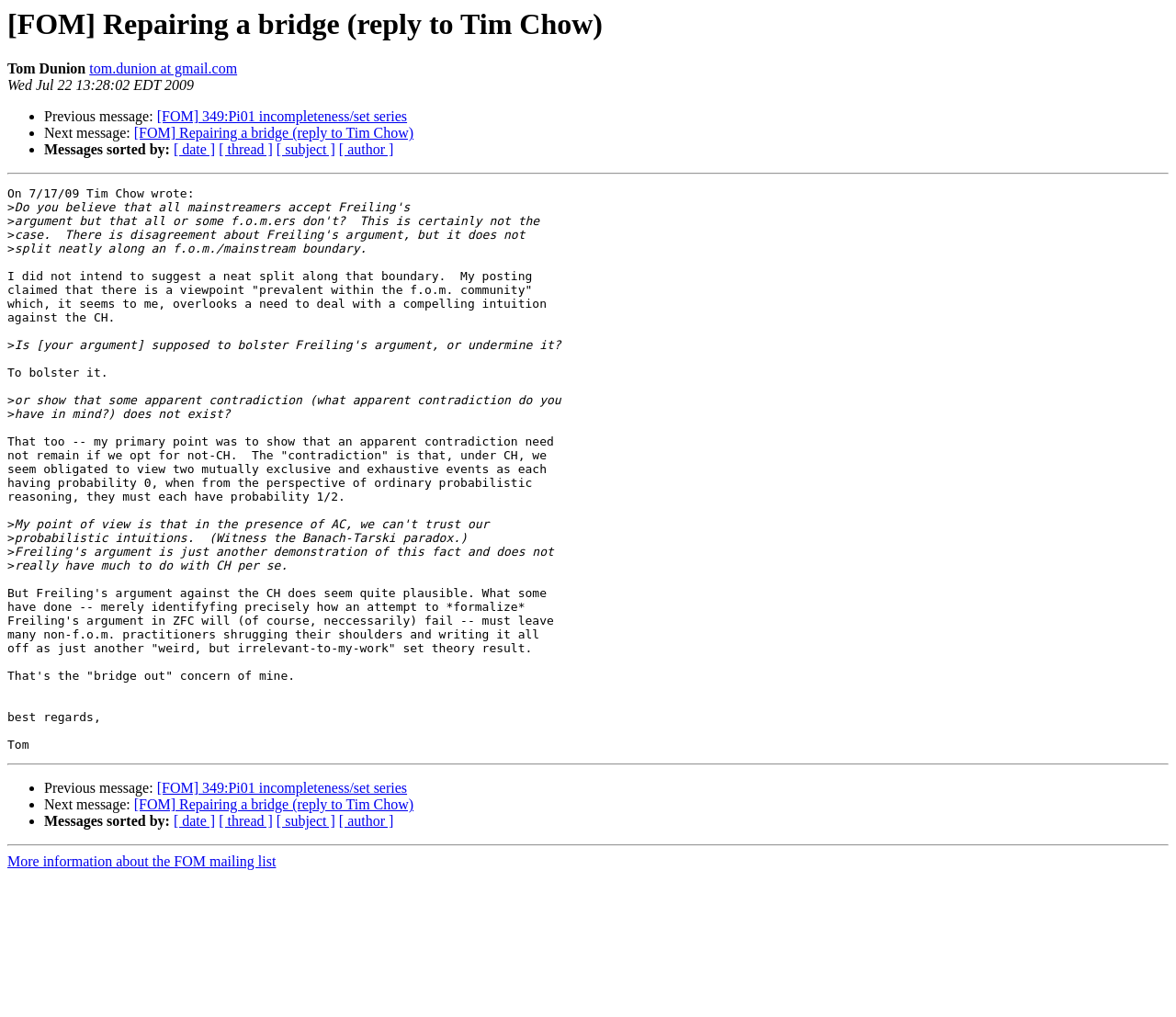Bounding box coordinates must be specified in the format (top-left x, top-left y, bottom-right x, bottom-right y). All values should be floating point numbers between 0 and 1. What are the bounding box coordinates of the UI element described as: [ thread ]

[0.186, 0.8, 0.232, 0.815]